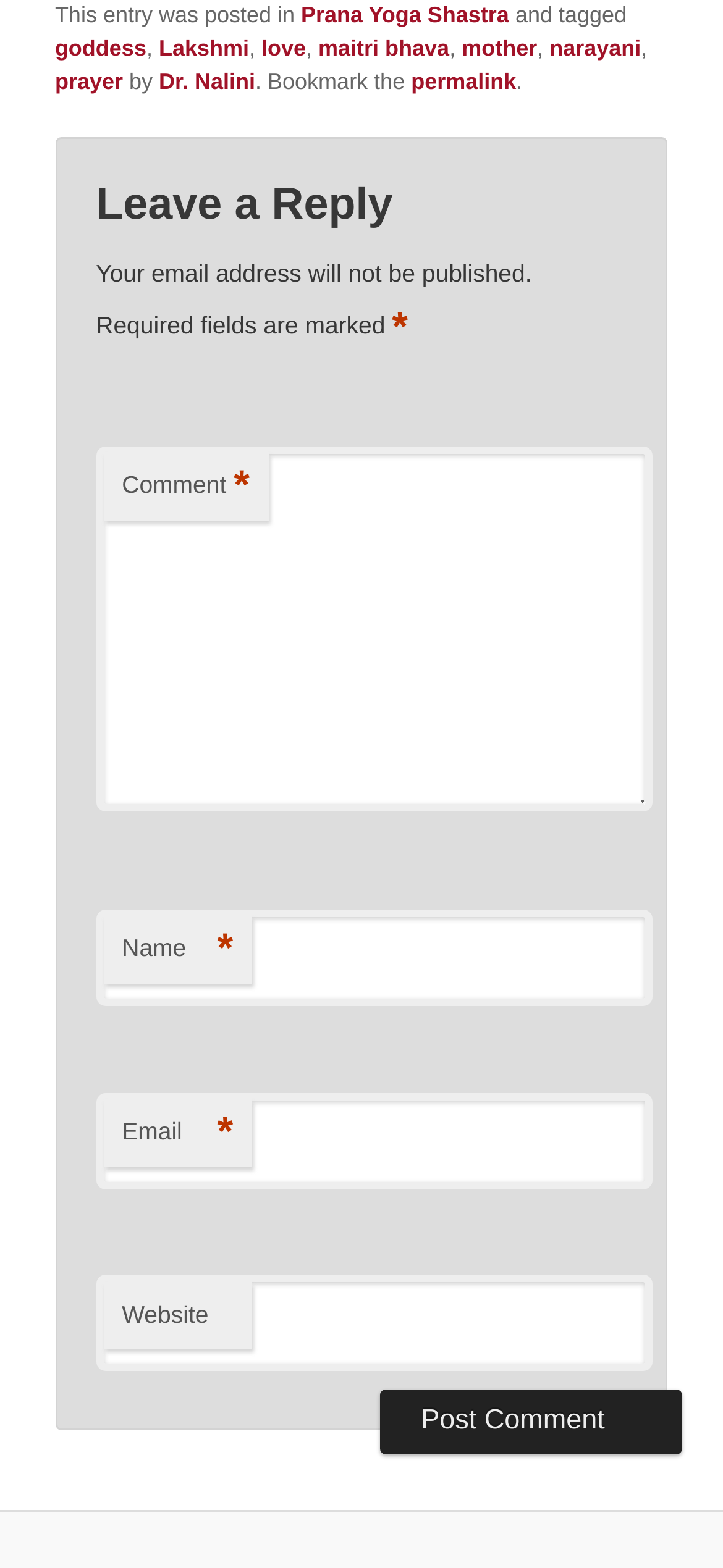Locate the bounding box of the UI element described by: "goddess" in the given webpage screenshot.

[0.076, 0.023, 0.202, 0.039]